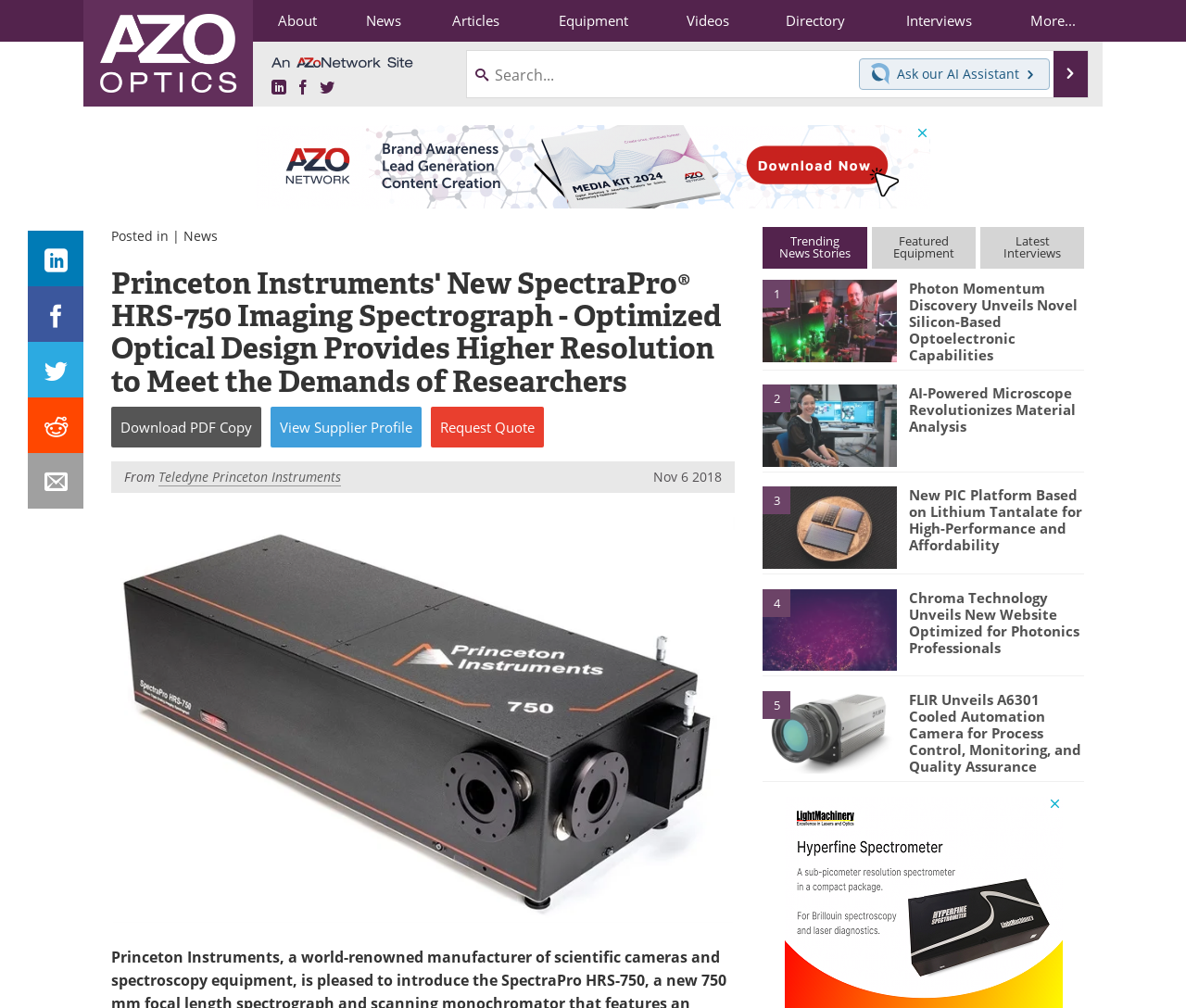Determine and generate the text content of the webpage's headline.

Princeton Instruments' New SpectraPro® HRS-750 Imaging Spectrograph - Optimized Optical Design Provides Higher Resolution to Meet the Demands of Researchers